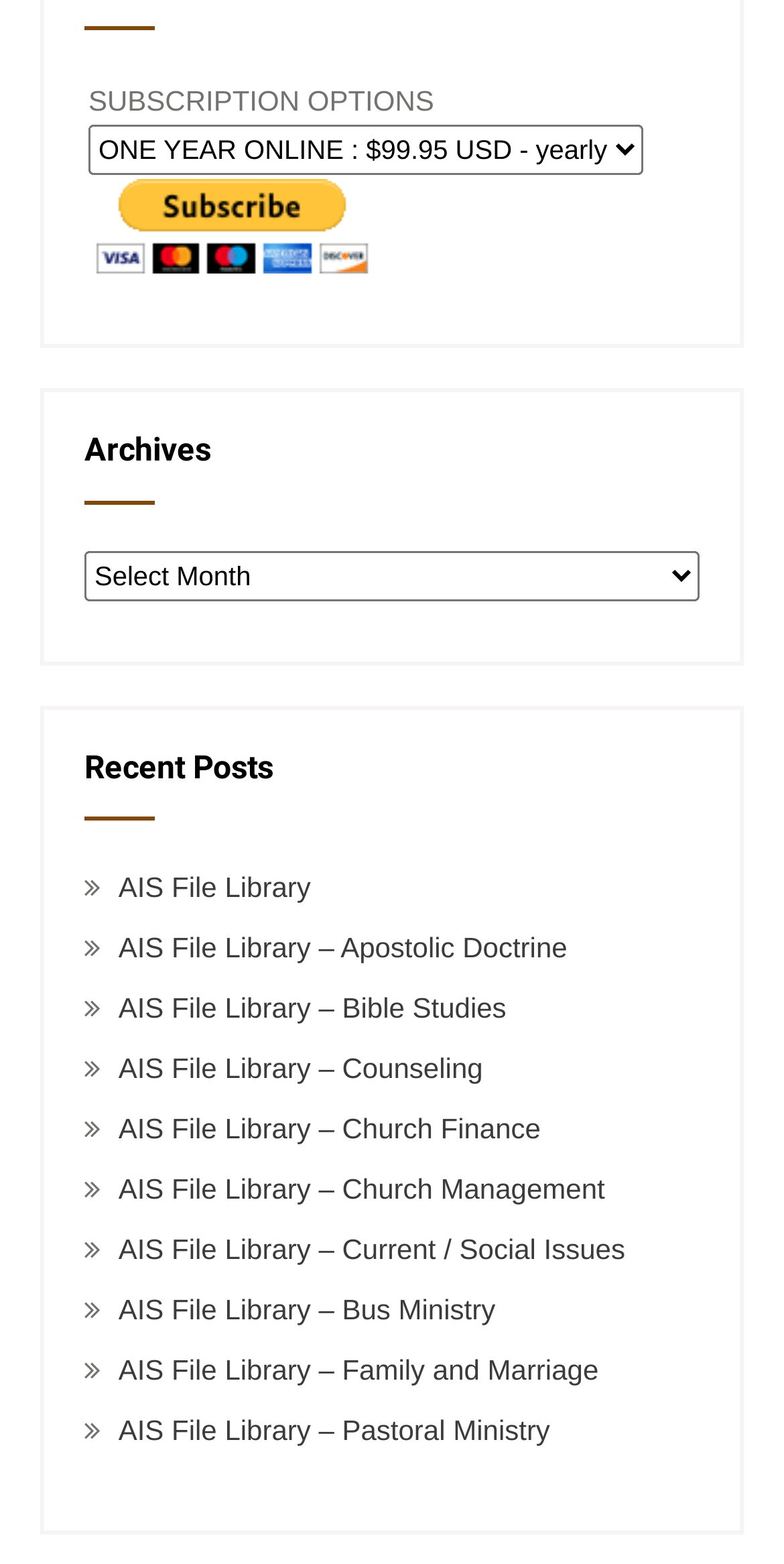Based on the visual content of the image, answer the question thoroughly: How many comboboxes are there on the webpage?

I examined the webpage and found two comboboxes. One is in the subscription options section, and the other is in the 'Archives' section.